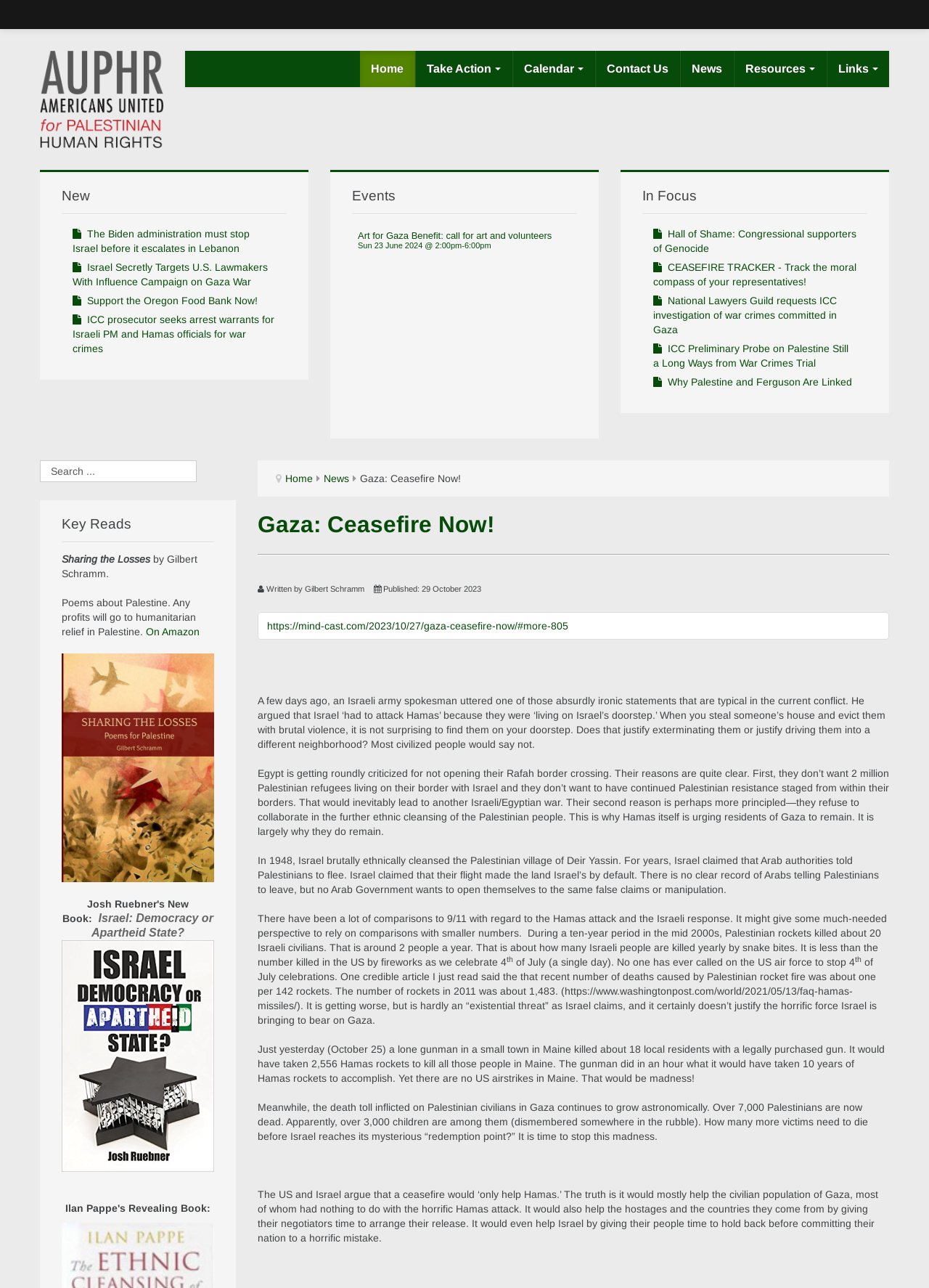Please identify the bounding box coordinates of the region to click in order to complete the task: "Read the 'New' heading". The coordinates must be four float numbers between 0 and 1, specified as [left, top, right, bottom].

[0.066, 0.146, 0.309, 0.166]